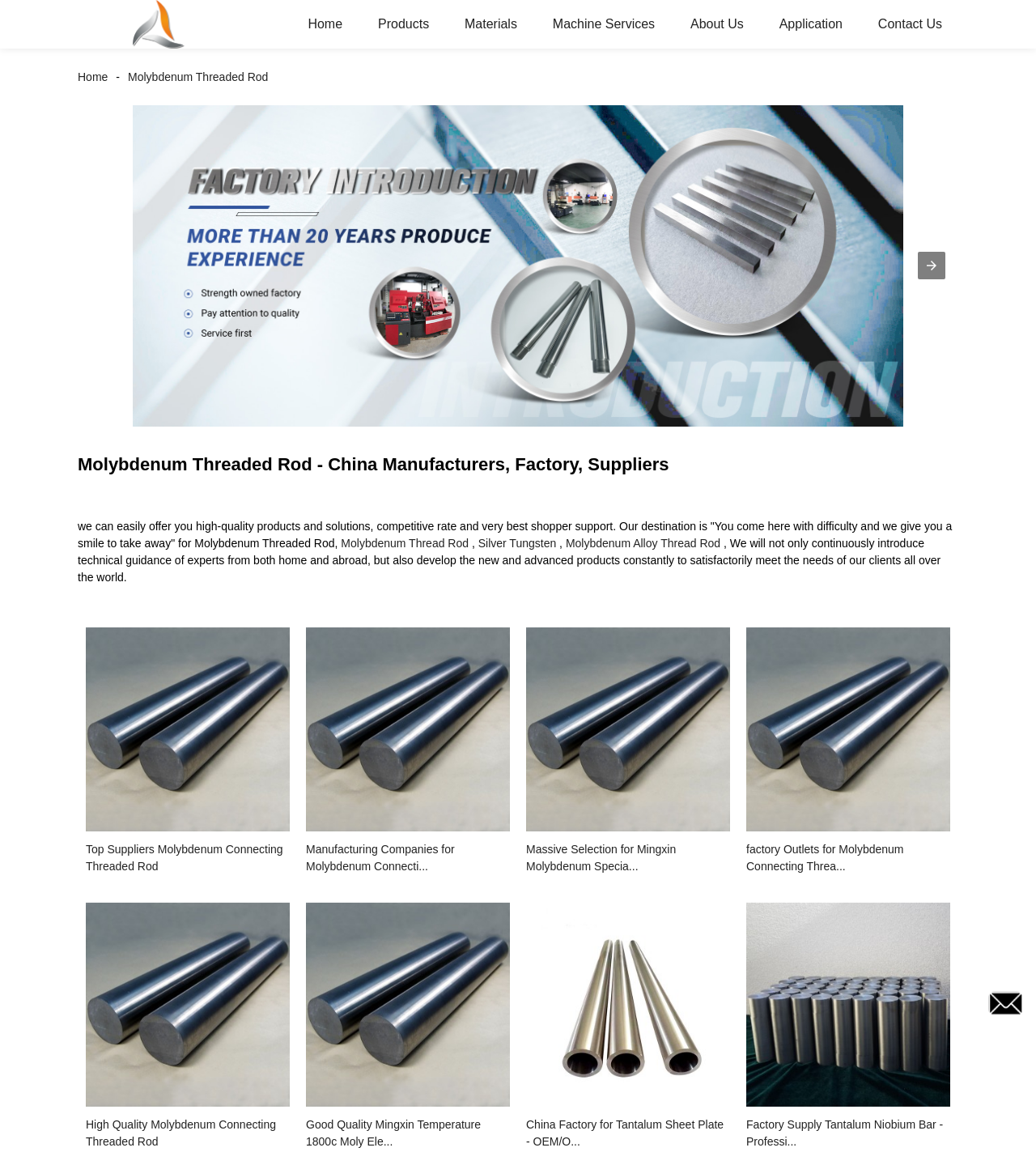Locate the bounding box coordinates of the element you need to click to accomplish the task described by this instruction: "Go to the next item in the carousel".

[0.886, 0.219, 0.912, 0.243]